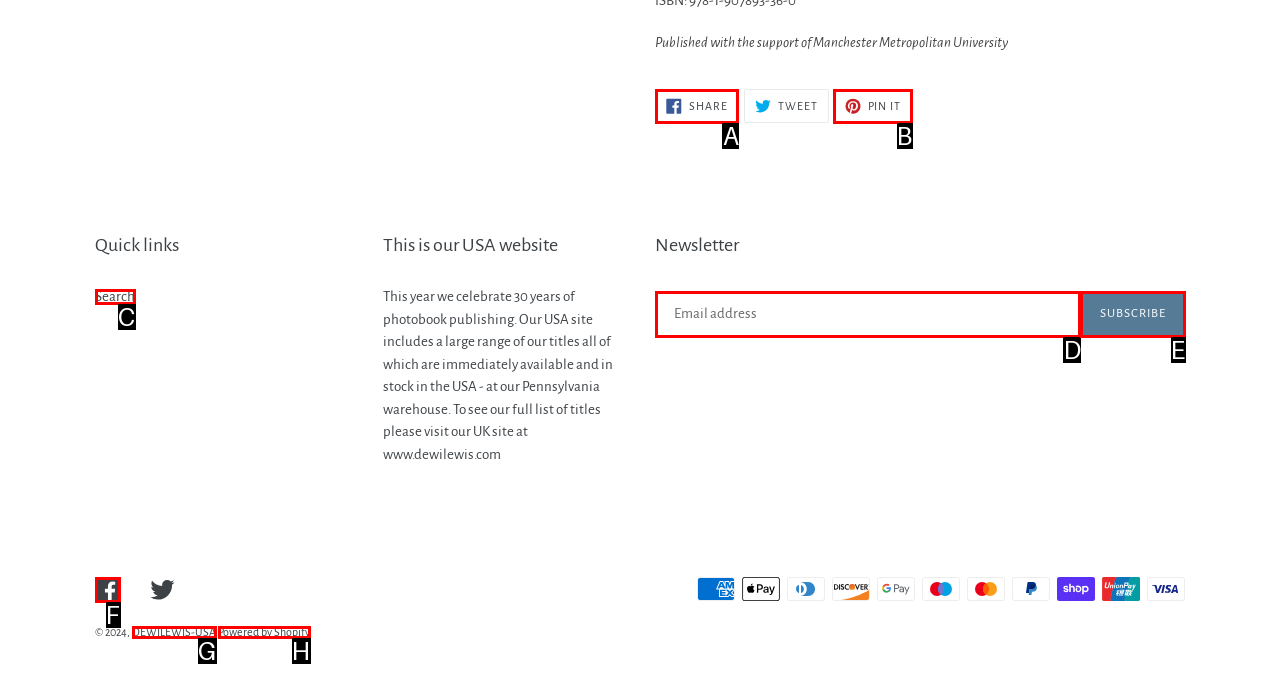Tell me the letter of the HTML element that best matches the description: Search from the provided options.

C